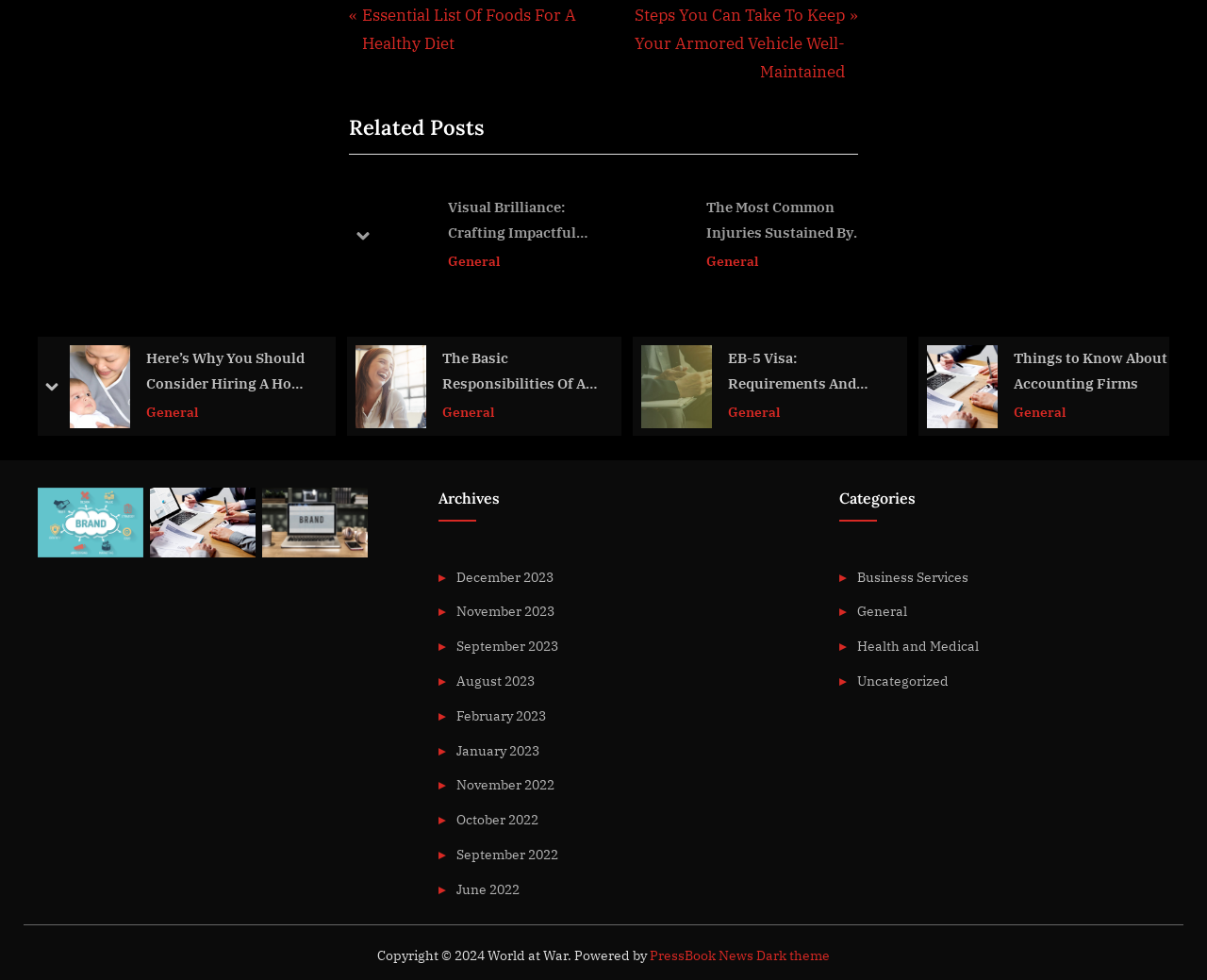What is the copyright year of the website?
Look at the image and answer with only one word or phrase.

2024